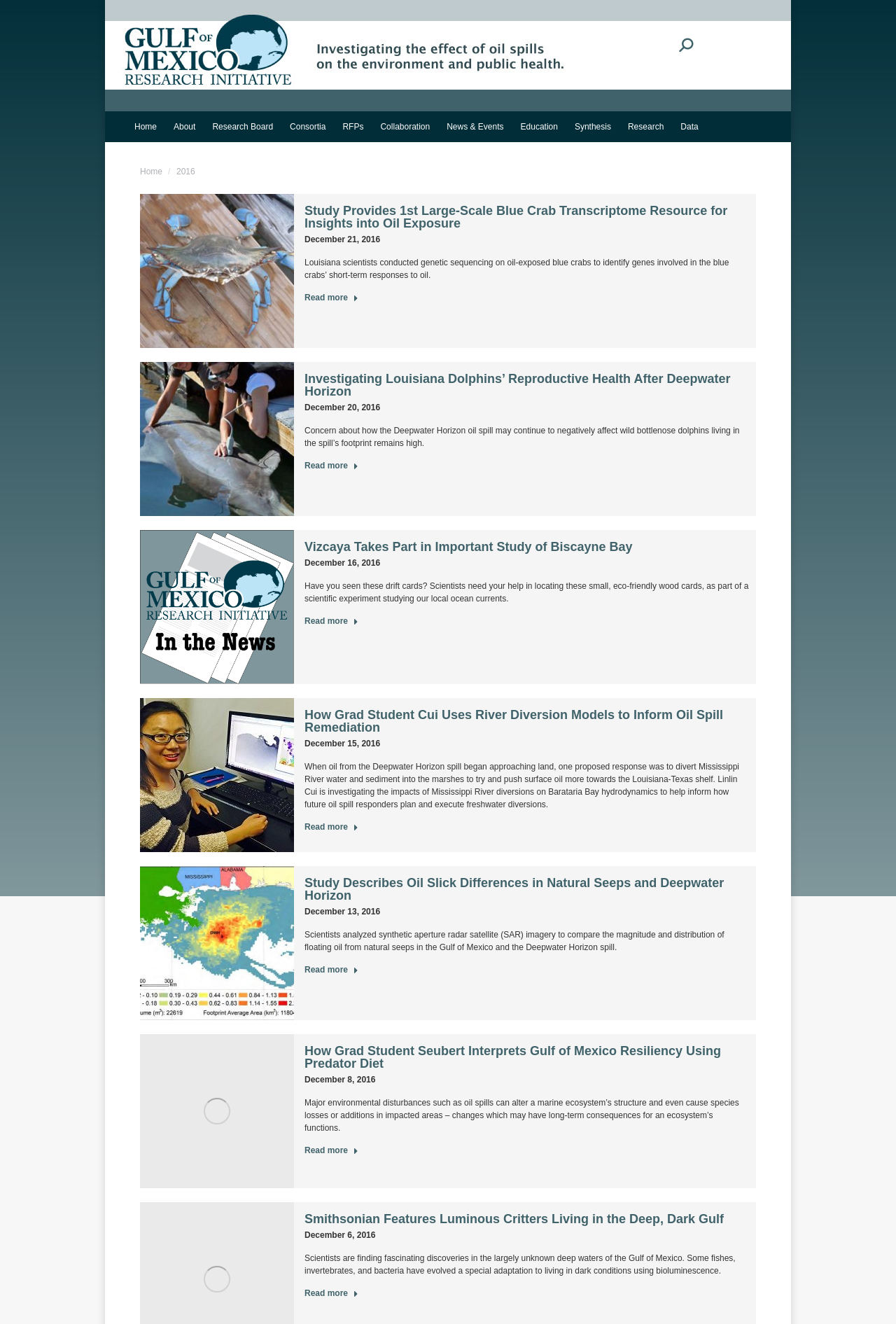Indicate the bounding box coordinates of the element that needs to be clicked to satisfy the following instruction: "Read more about Study Provides 1st Large-Scale Blue Crab Transcriptome Resource for Insights into Oil Exposure". The coordinates should be four float numbers between 0 and 1, i.e., [left, top, right, bottom].

[0.34, 0.221, 0.4, 0.233]